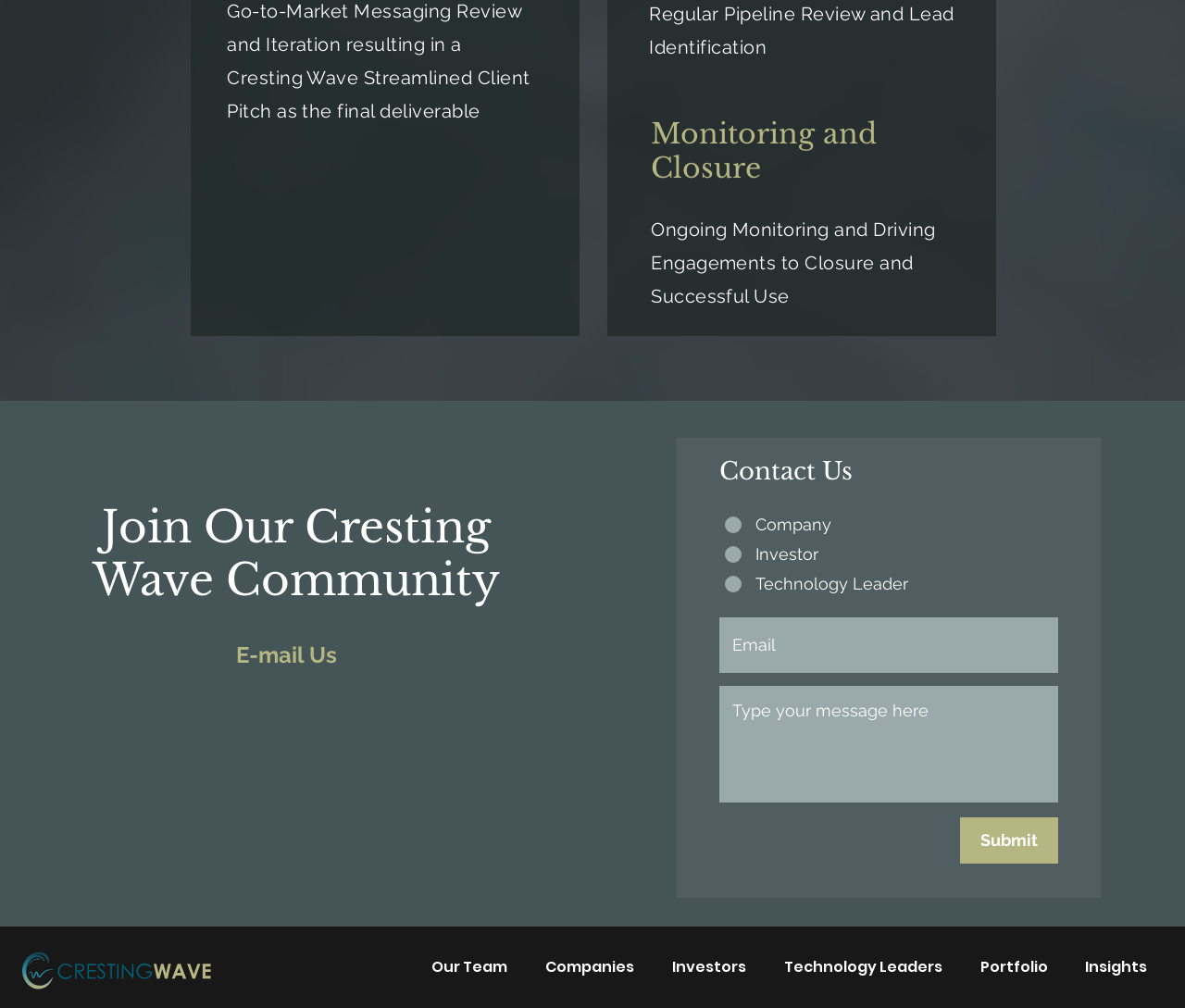Determine the bounding box coordinates of the clickable region to follow the instruction: "Go to 'Our Team' page".

[0.344, 0.934, 0.44, 0.985]